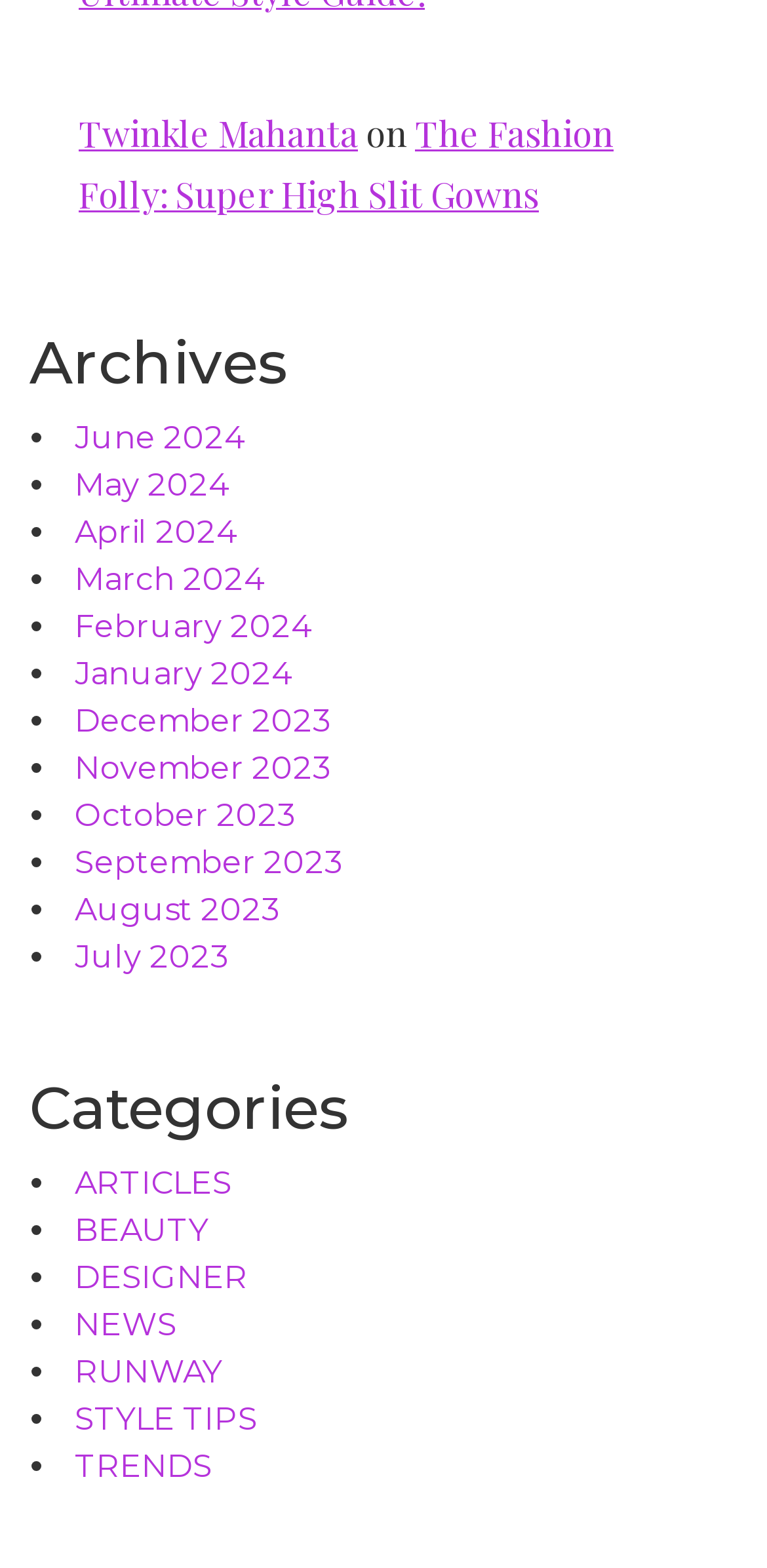Determine the bounding box coordinates of the area to click in order to meet this instruction: "read The Fashion Folly: Super High Slit Gowns".

[0.103, 0.07, 0.8, 0.139]